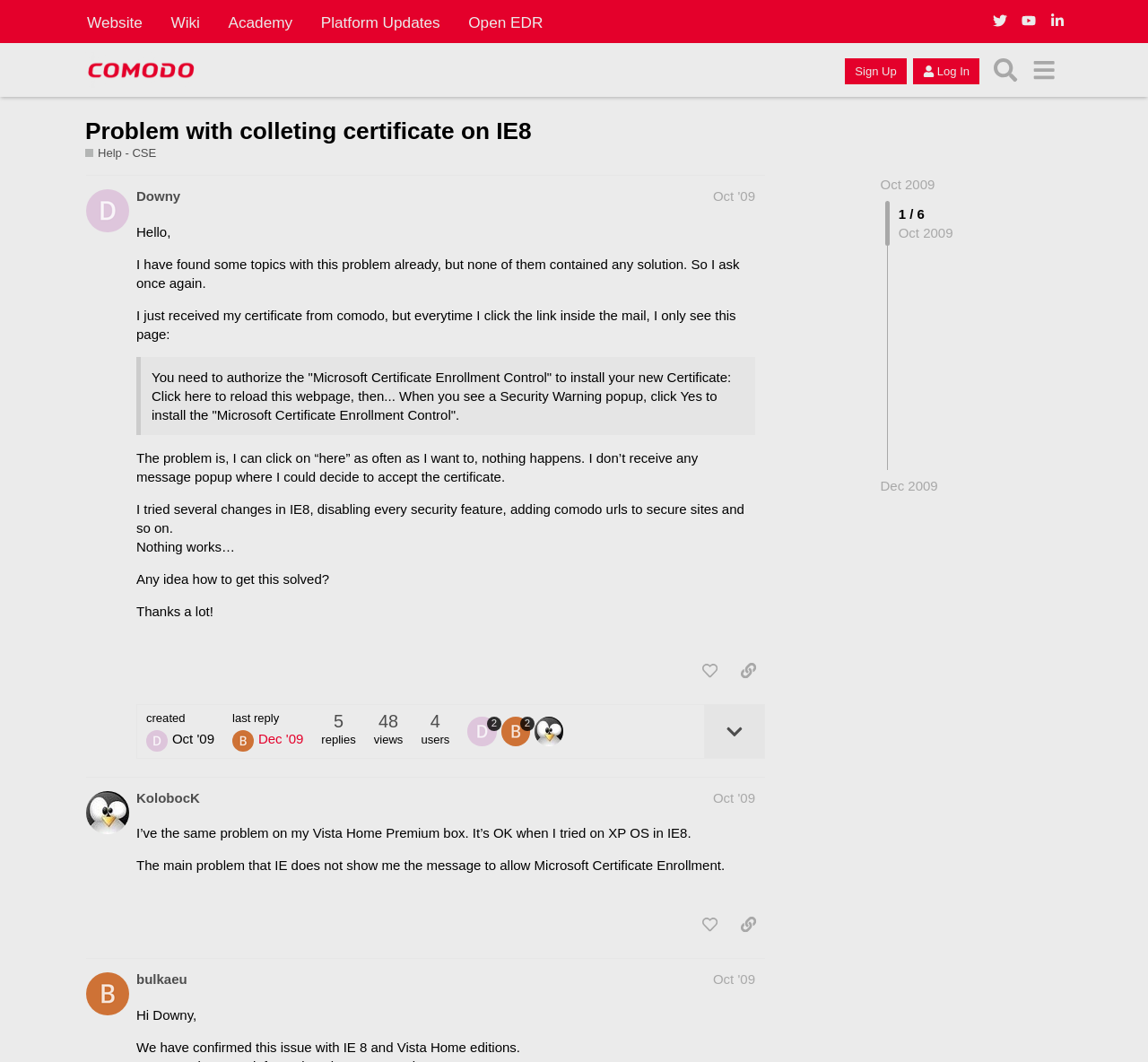Offer a thorough description of the webpage.

This webpage is a forum discussion page from the Comodo Forum, specifically focused on a problem with collecting certificates on Internet Explorer 8. At the top of the page, there are several links to other sections of the website, including "Website", "Wiki", "Academy", "Platform Updates", and "Open EDR". 

Below these links, there is a header section with a link to "Comodo Forum" and buttons to "Sign Up" and "Log In". On the right side of this section, there are buttons to "Search" and access a menu.

The main content of the page is a discussion thread with multiple posts. The first post, from a user named "Downy", describes a problem with collecting certificates on IE8 and asks for help. The post includes a blockquote with a message about authorizing the "Microsoft Certificate Enrollment Control" to install a new certificate. 

Below this post, there are several buttons to "like this post", "share a link to this post", and "expand topic details". There is also information about the post, including the date and time it was created, the number of replies and views, and a list of users who have participated in the discussion.

The next two posts are from users "KolobocK" and "bulkaeu", who both describe similar problems with collecting certificates on IE8. Each post has a heading with the user's name and the date they posted, followed by the text of their post. Below each post, there are buttons to "like this post" and "share a link to this post".